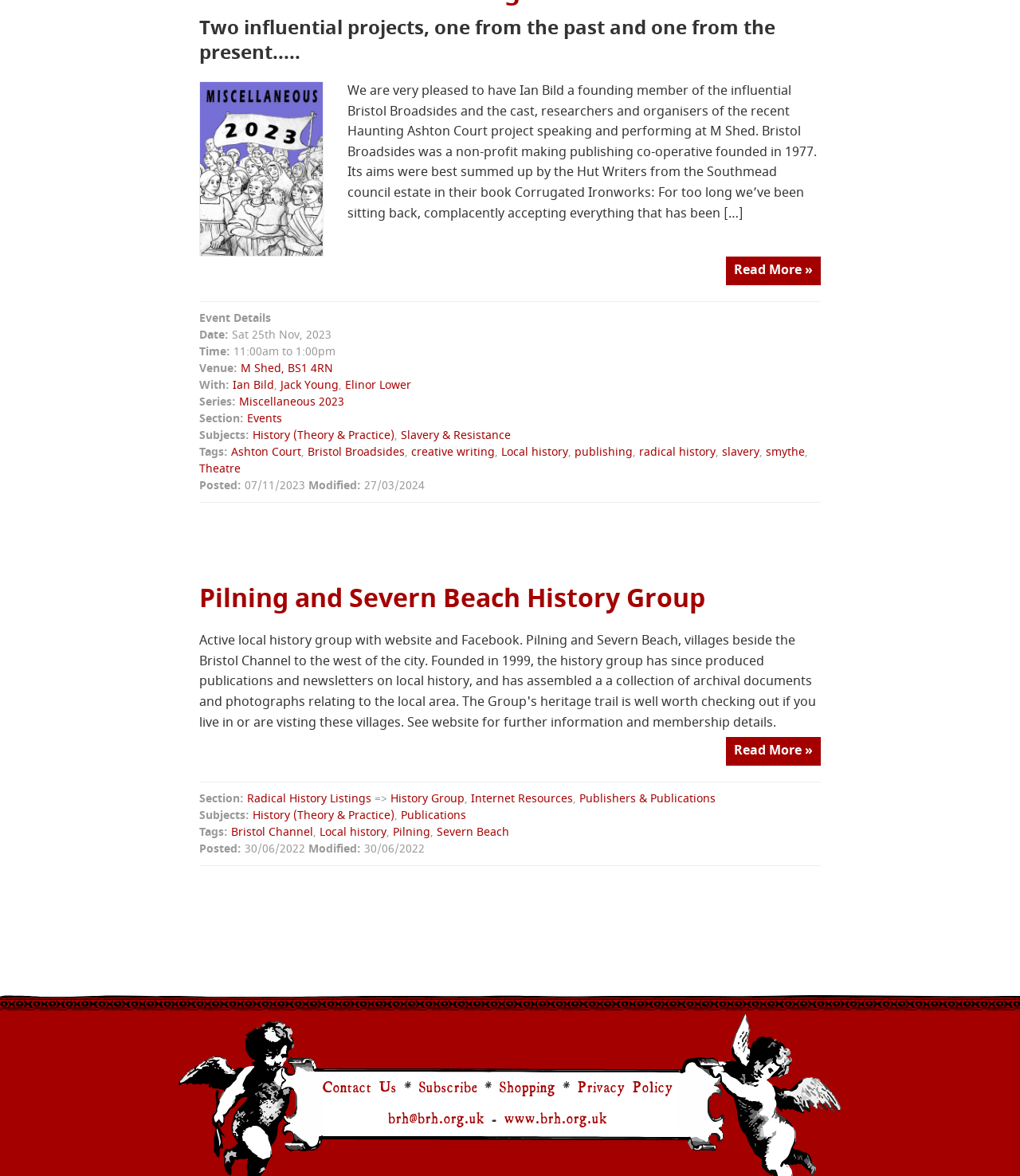Locate the bounding box coordinates of the clickable area needed to fulfill the instruction: "Click on the 'http://www.badbison.com/' link".

None